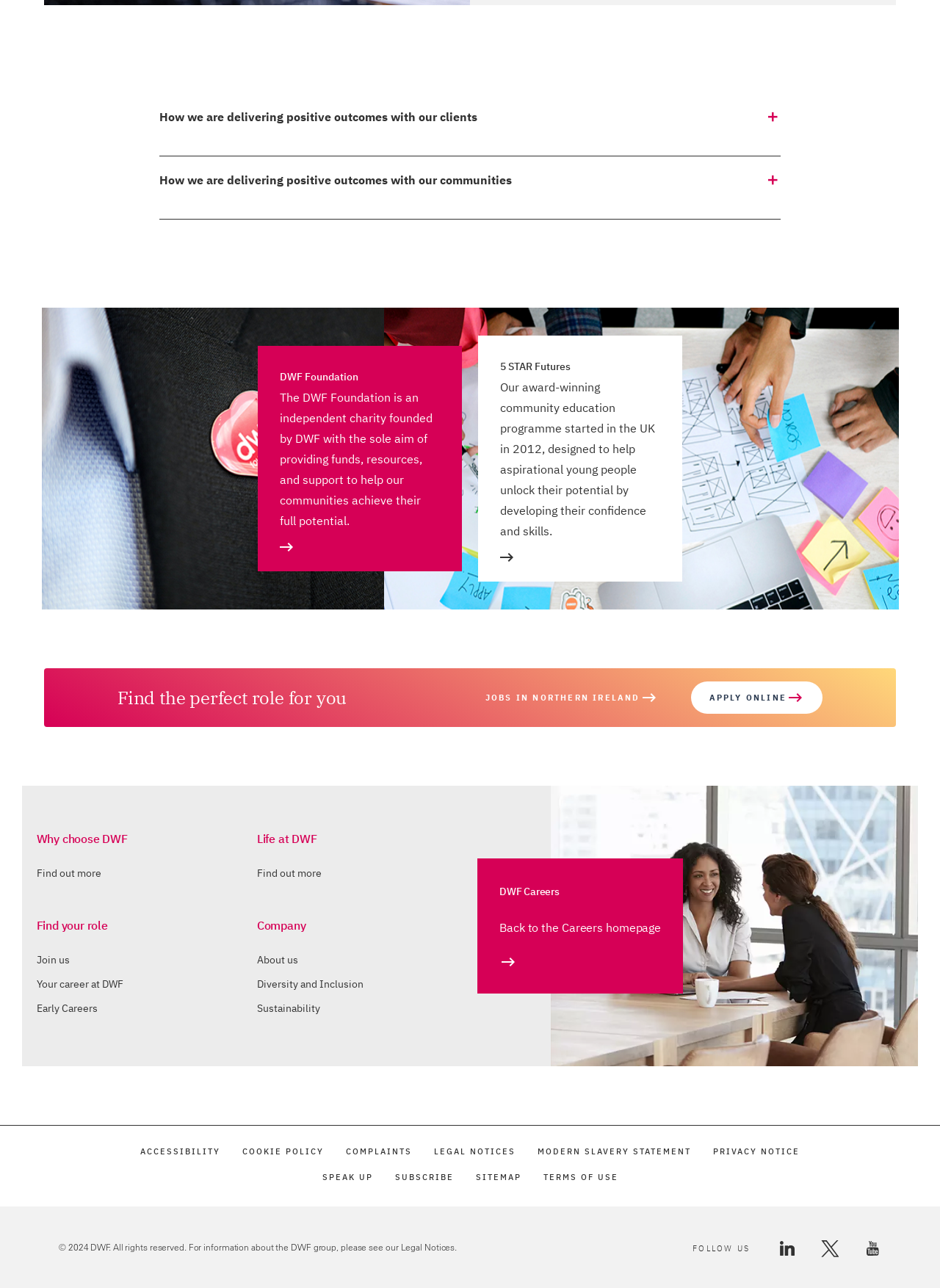Provide the bounding box coordinates of the section that needs to be clicked to accomplish the following instruction: "Check Terms of Use."

None